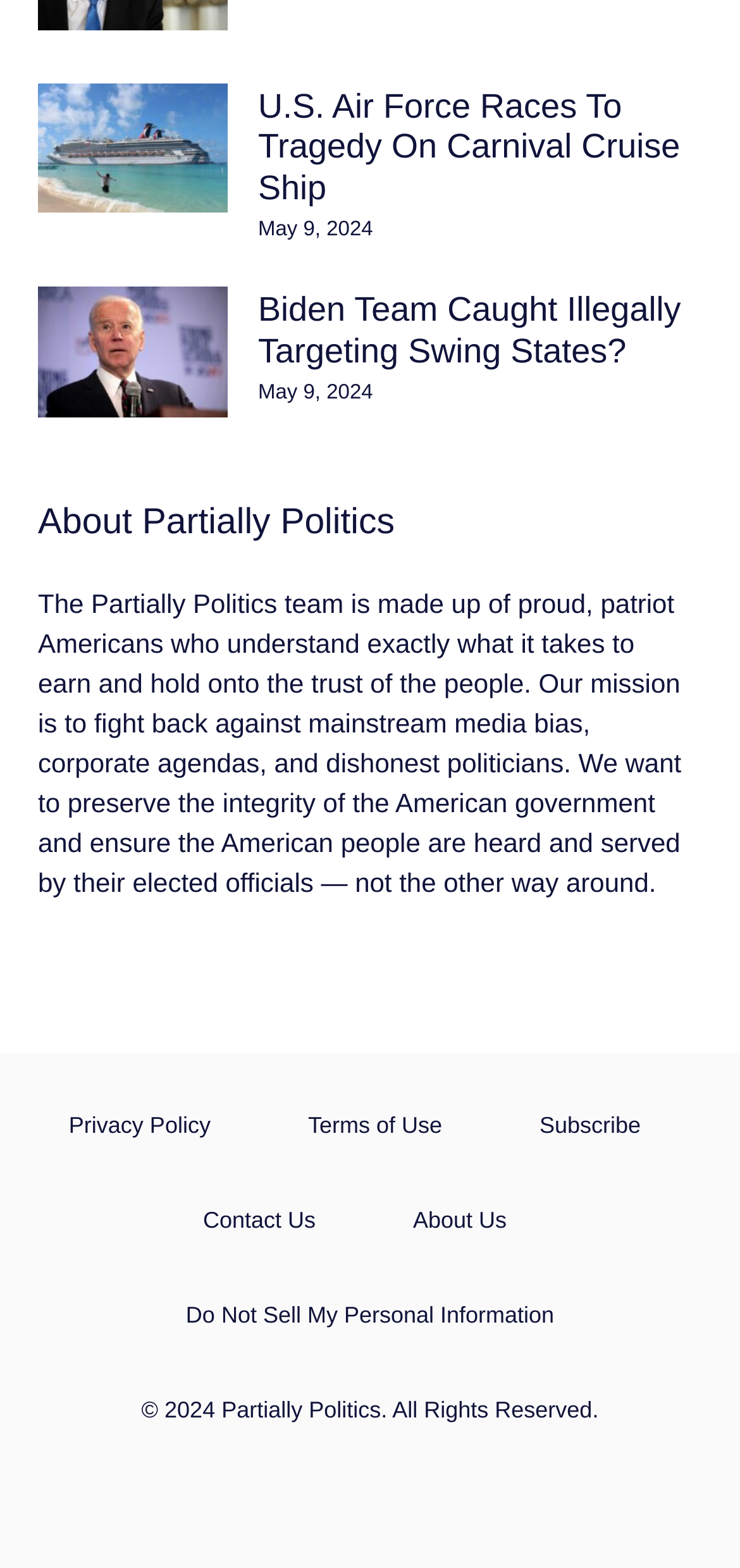Please mark the clickable region by giving the bounding box coordinates needed to complete this instruction: "Read about Partially Politics".

[0.051, 0.316, 0.923, 0.353]